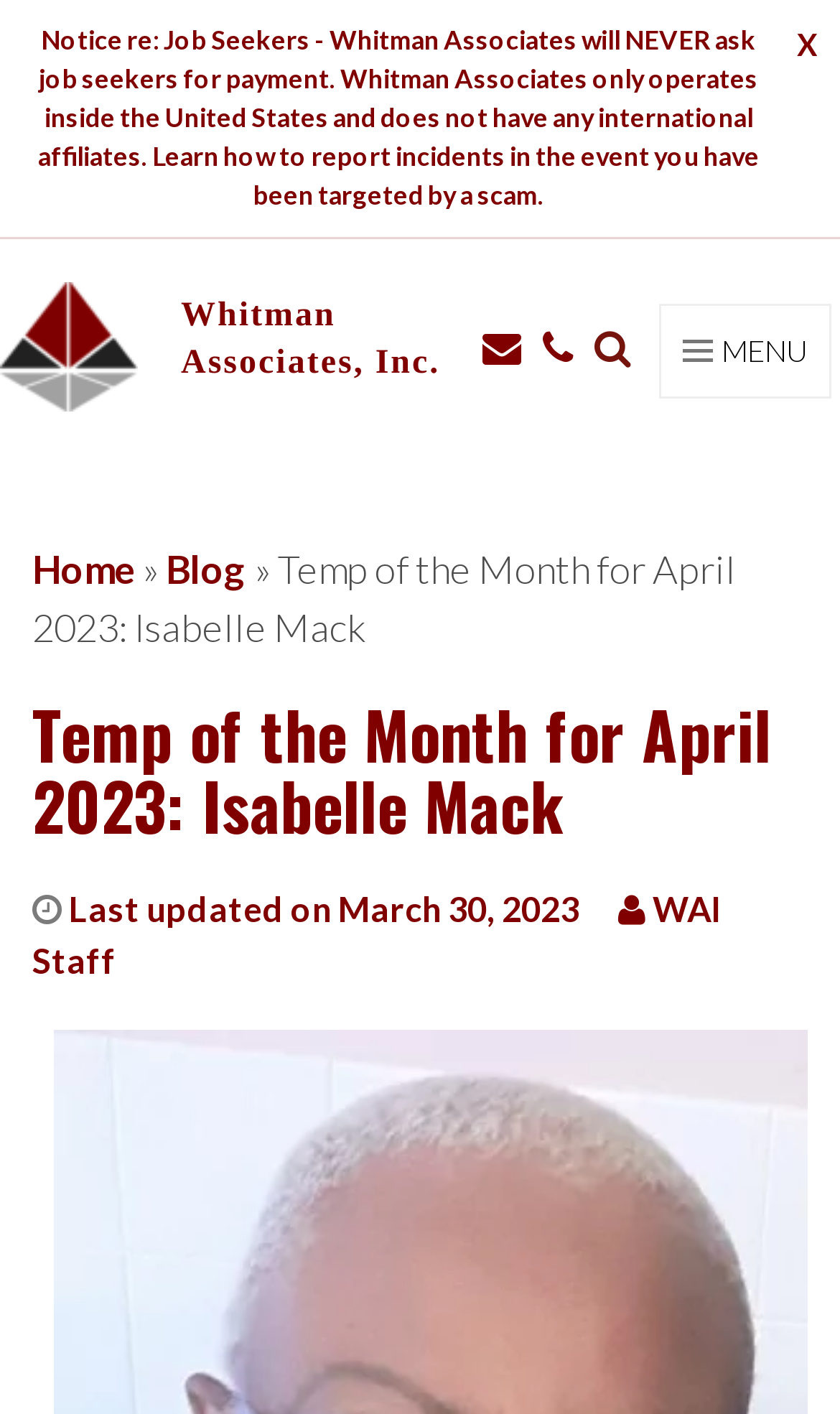Please identify the bounding box coordinates of the element's region that should be clicked to execute the following instruction: "Read the blog". The bounding box coordinates must be four float numbers between 0 and 1, i.e., [left, top, right, bottom].

[0.197, 0.385, 0.295, 0.419]